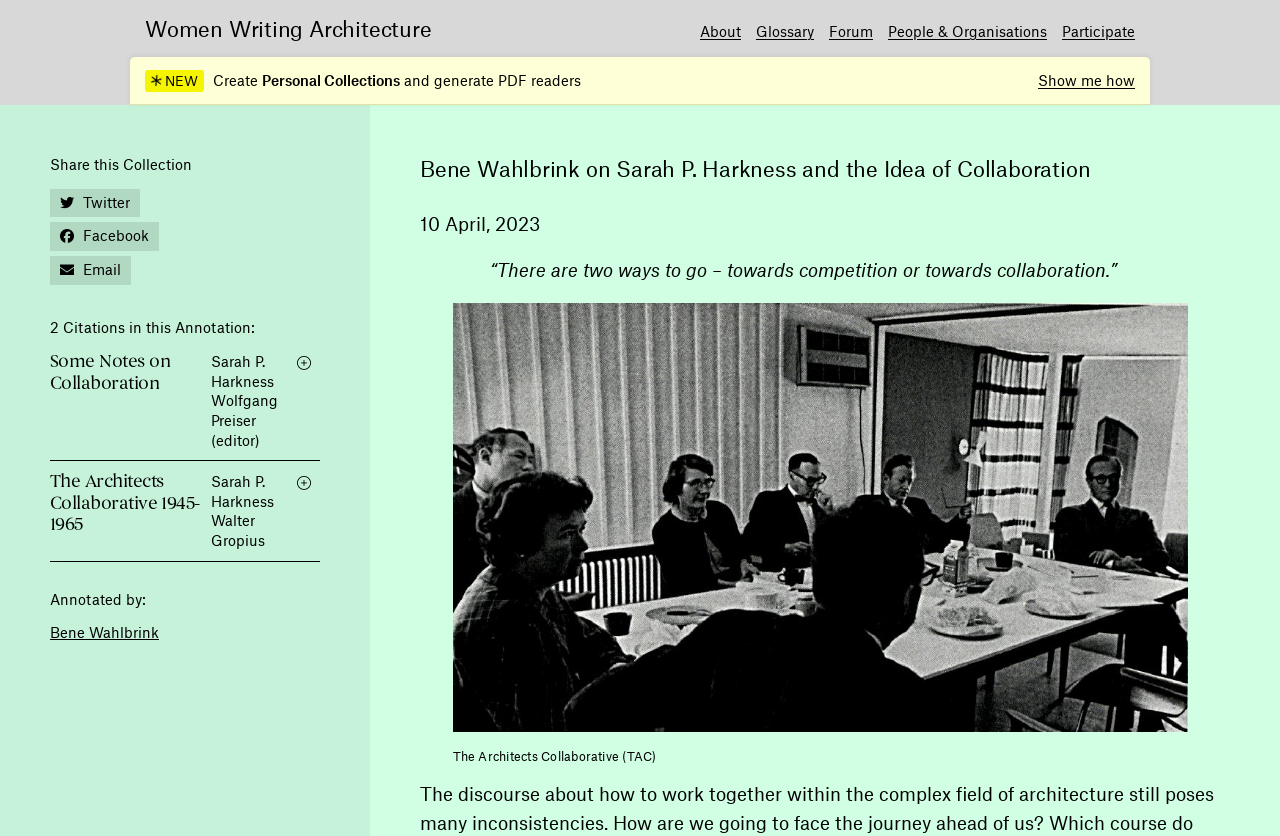Describe the webpage meticulously, covering all significant aspects.

The webpage is about Bene Wahlbrink's writing on Sarah P. Harkness and the idea of collaboration in architecture. At the top, there is a heading "Women Writing Architecture" with a link to the website. Below it, there are several links to other sections of the website, including "About", "Glossary", "Forum", "People & Organisations", and "Participate".

On the left side, there is a section with a heading "Share this Collection" and links to share the content on Twitter, Facebook, and Email. Below it, there are two articles with headings "Some Notes on Collaboration" and "The Architects Collaborative 1945-1965", each with links to the articles and information about the authors.

On the right side, there is a blockquote with a quote "“There are two ways to go – towards competition or towards collaboration.”" followed by a paragraph of text discussing the importance of collaboration in architecture. Below it, there is an image with a caption "The Architects Collaborative (TAC)".

Further down, there are two more articles with headings "Some Notes on Collaboration" and "The Architects Collaborative 1945-1965", each with links to the articles and information about the authors. At the bottom, there is a heading "Women Writing Architecture" with the website URL "womenwritingarchitecture.org".

Throughout the page, there are several links to other articles, authors, and websites, as well as headings and static text providing context and information about the topic of collaboration in architecture.